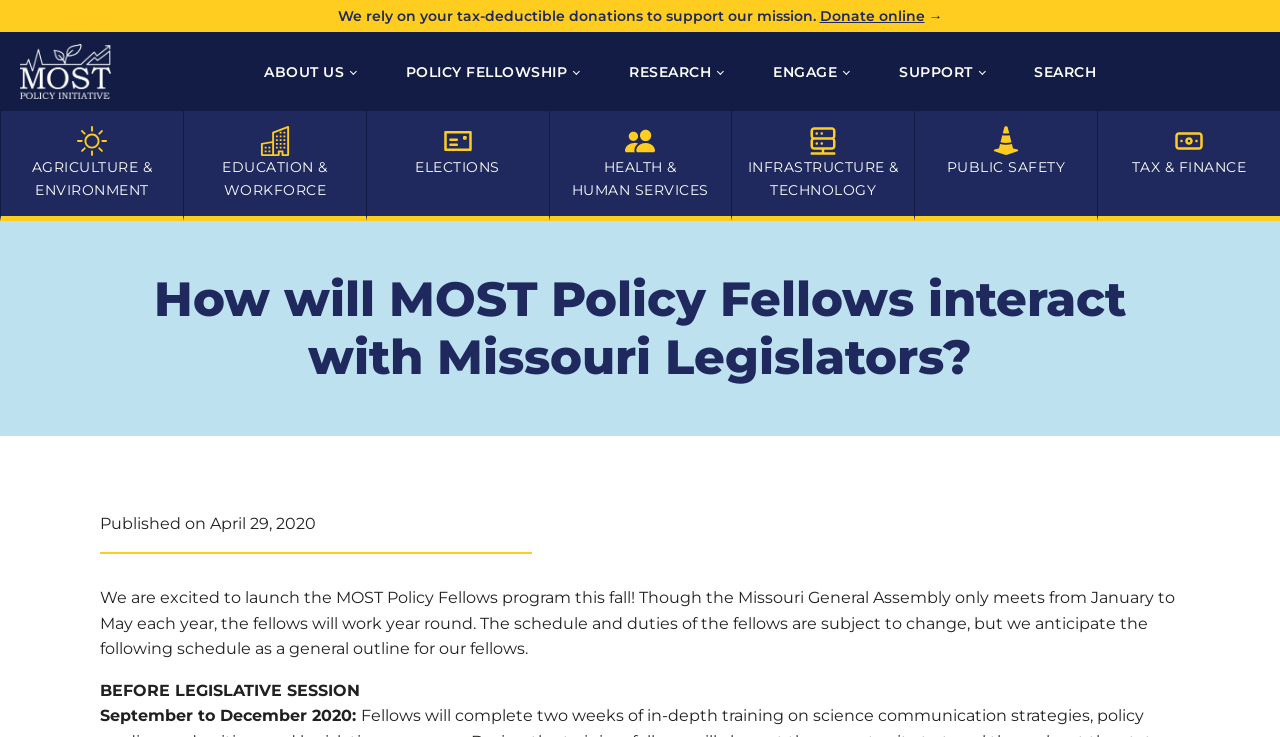Generate the title text from the webpage.

How will MOST Policy Fellows interact with Missouri Legislators?